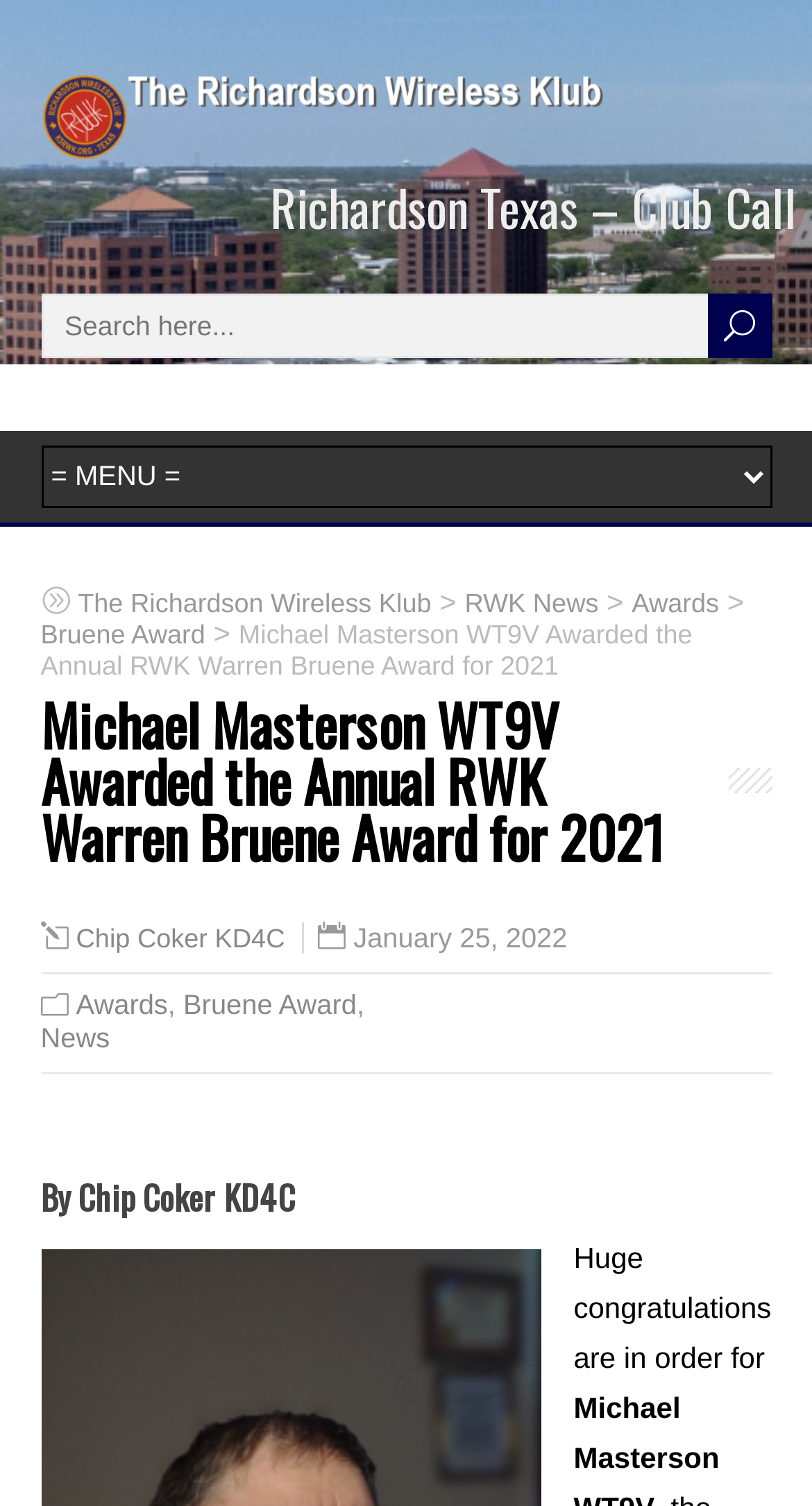Provide a thorough description of the webpage you see.

The webpage is about Michael Masterson WT9V being awarded the Annual RWK Warren Bruene Award for 2021. At the top, there is a logo image of The Richardson Wireless Klub, taking up most of the width. Below the logo, there is a search bar with a placeholder text "Search here..." and a button labeled "U" to its right. 

Next to the search bar, there is a combobox. Below the search bar, there are four links: "The Richardson Wireless Klub", "RWK News", "Awards", and "Bruene Award", arranged horizontally. The "Bruene Award" link is repeated again below the first set of links.

The main content of the webpage starts with a heading that announces the award, followed by a paragraph of text that congratulates Michael Masterson WT9V on receiving the award. The author of the article, Chip Coker KD4C, is credited below the heading. The date of the article, January 25, 2022, is also mentioned. 

At the bottom of the page, there are three links: "Awards", "Bruene Award", and "News", arranged horizontally.